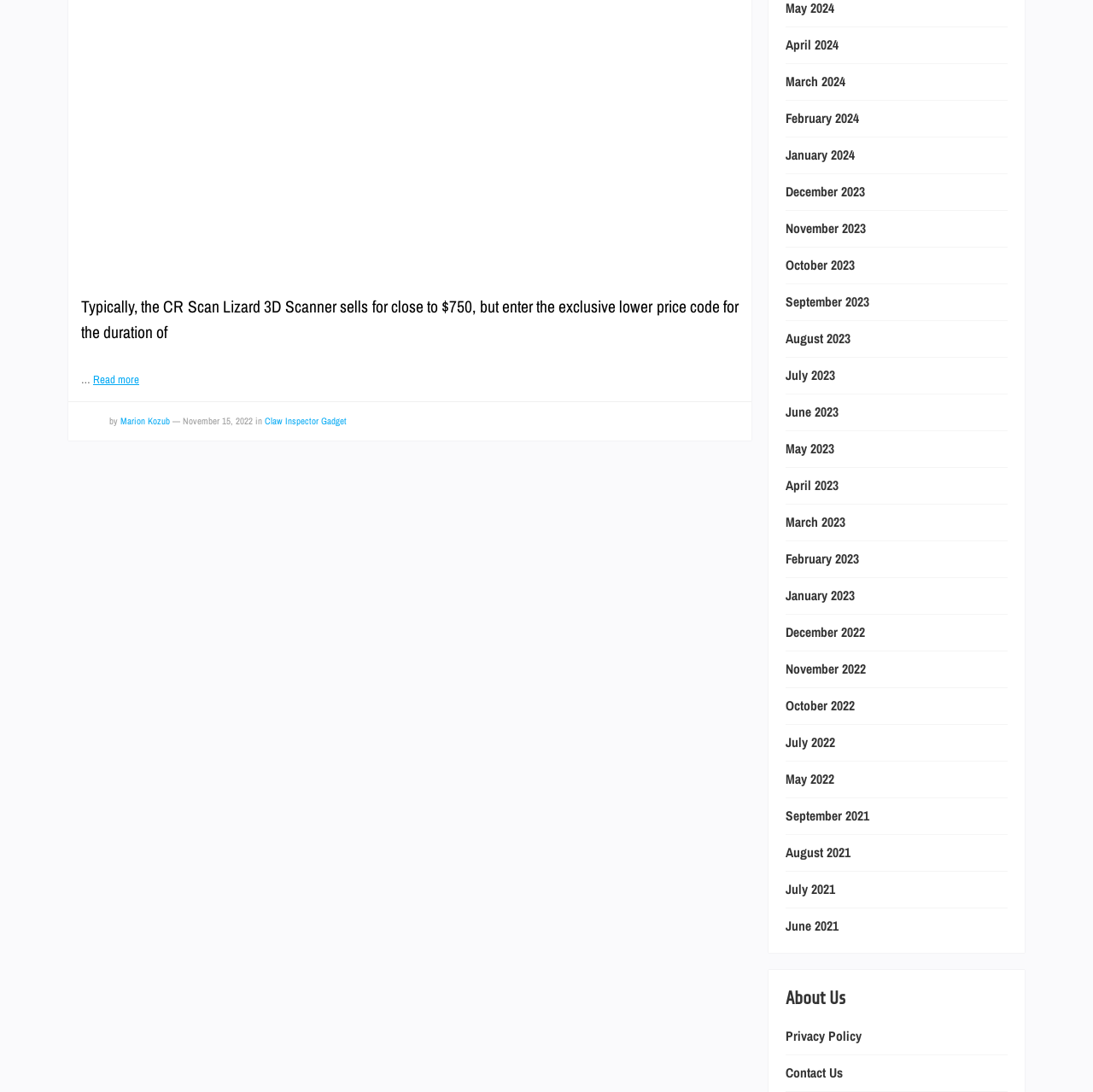Determine the bounding box coordinates of the area to click in order to meet this instruction: "Read more about the CR Scan Lizard 3D Scanner".

[0.085, 0.341, 0.127, 0.354]